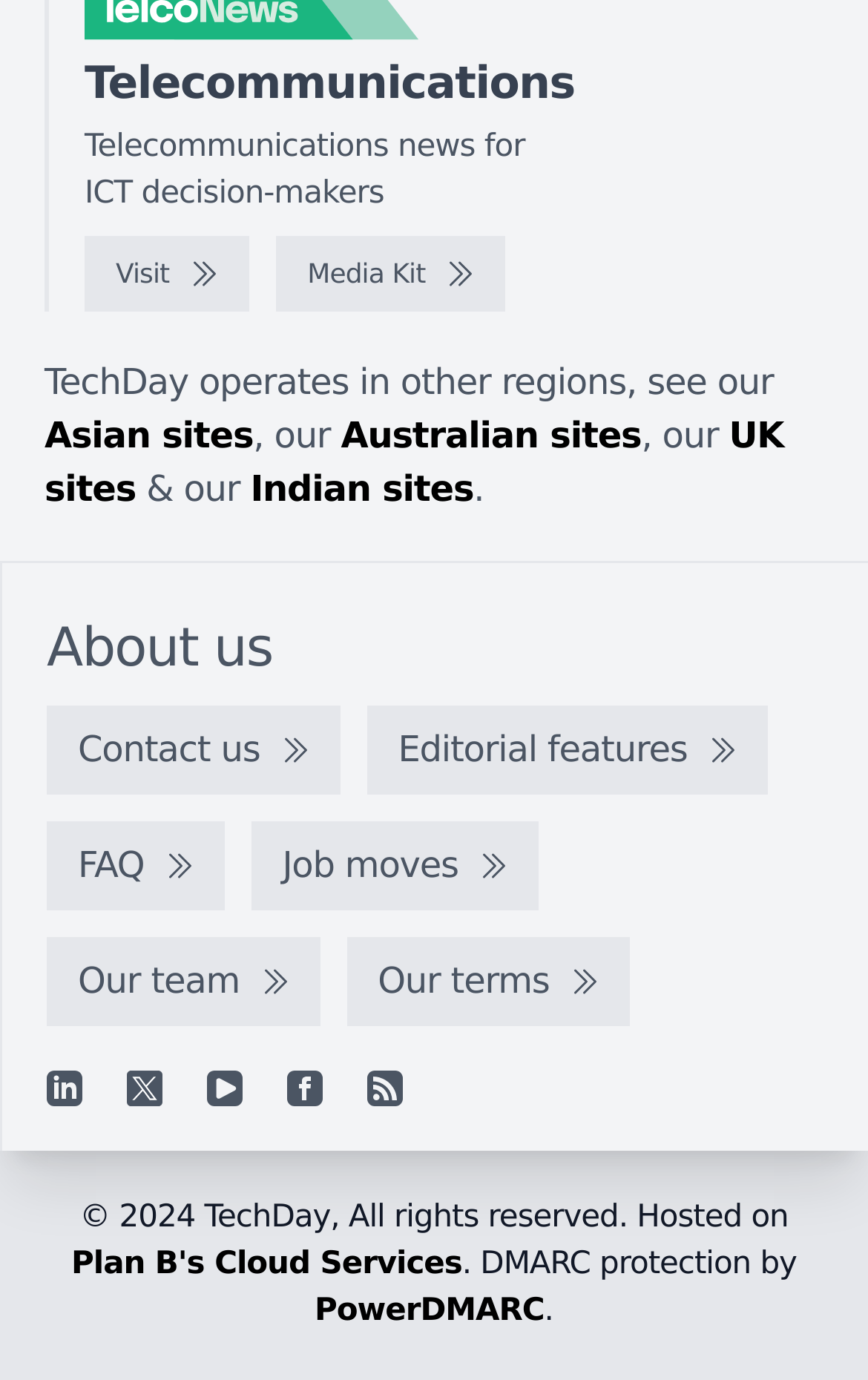Give the bounding box coordinates for this UI element: "UK sites". The coordinates should be four float numbers between 0 and 1, arranged as [left, top, right, bottom].

[0.051, 0.301, 0.903, 0.37]